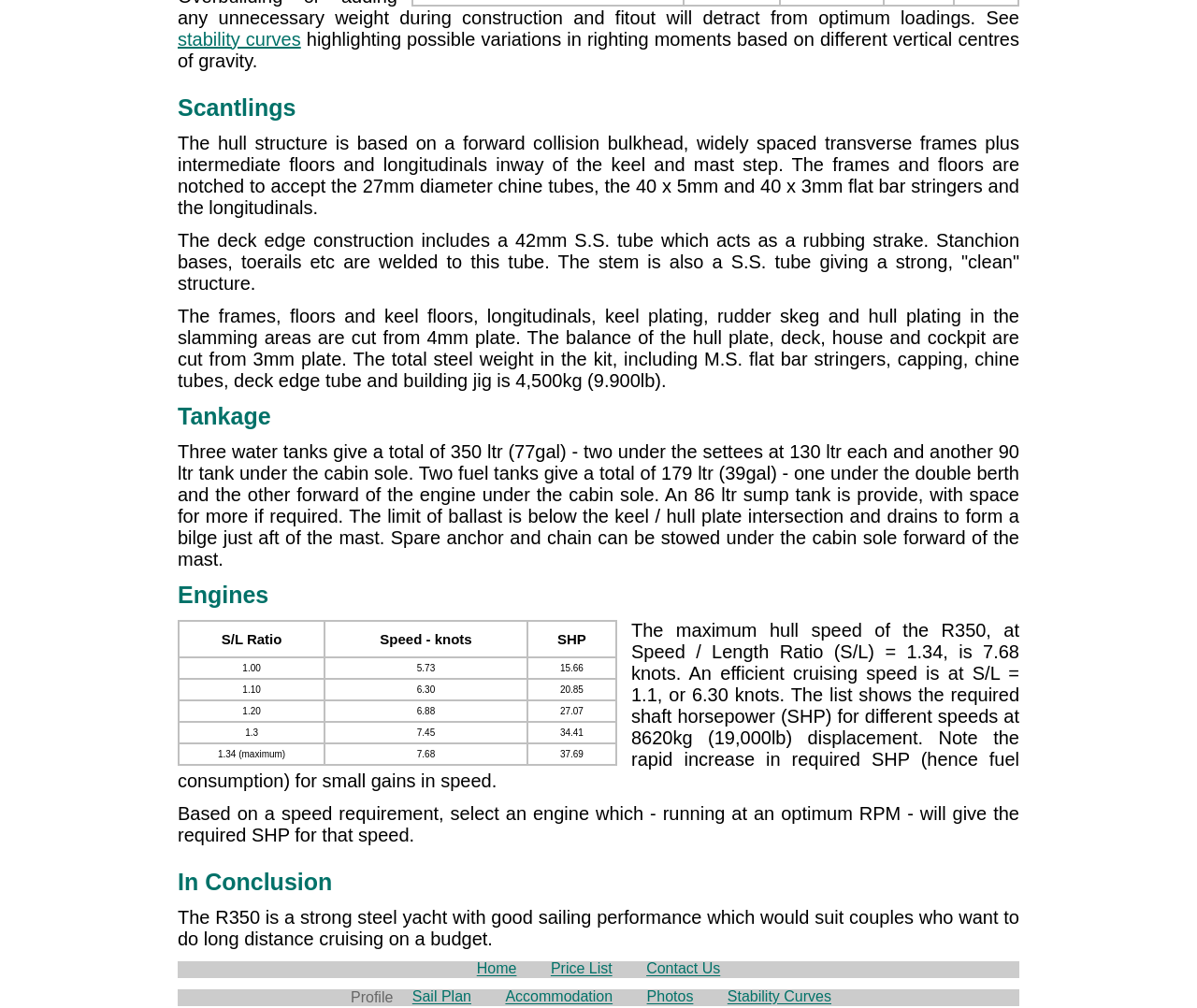Locate the bounding box coordinates of the element that should be clicked to fulfill the instruction: "contact us".

[0.527, 0.95, 0.614, 0.972]